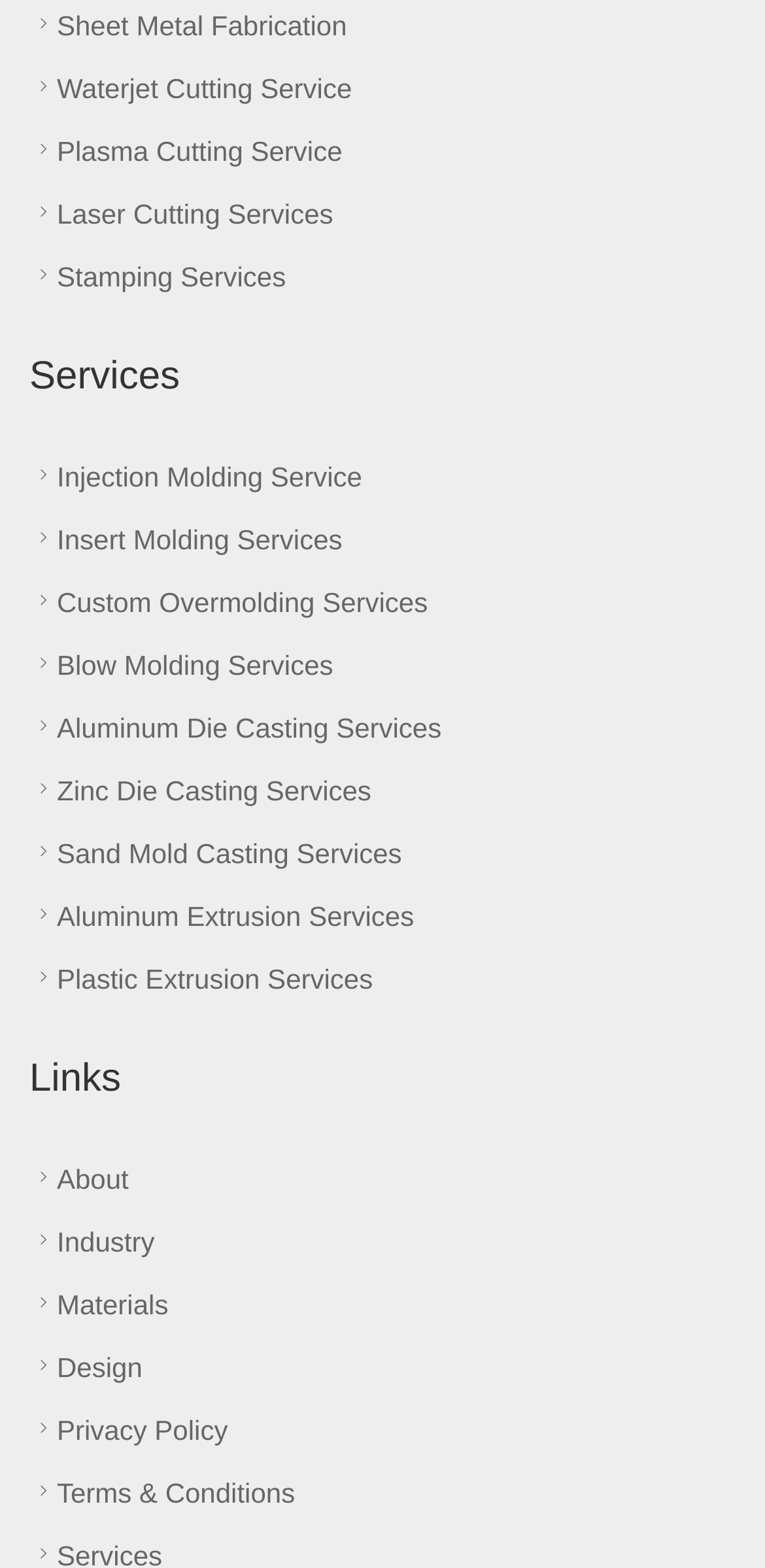How many services are listed?
Answer with a single word or phrase by referring to the visual content.

15